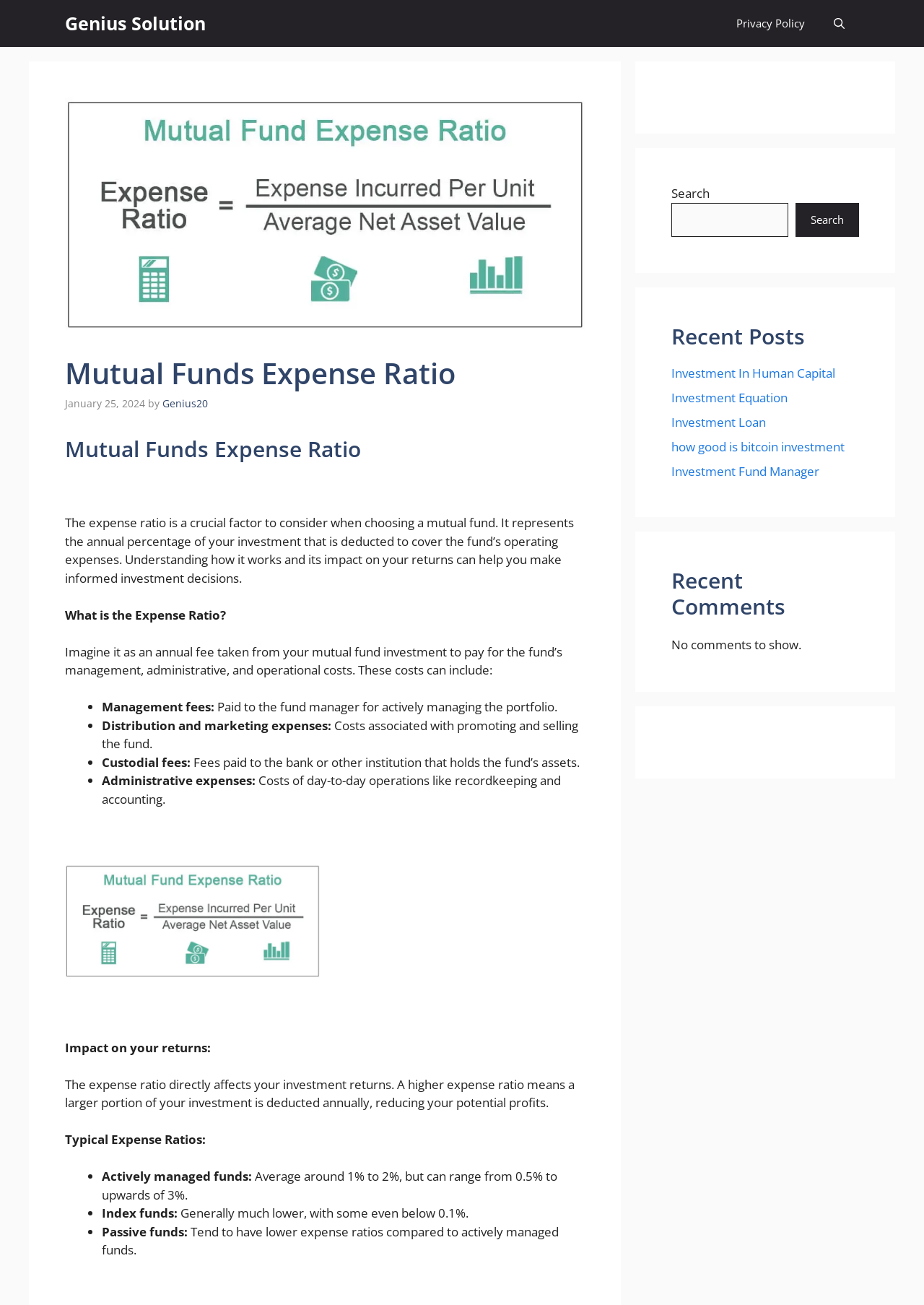Describe all visible elements and their arrangement on the webpage.

The webpage is about mutual funds expense ratio, with the title "Mutual Funds Expense Ratio - Genius Solution" at the top. Below the title, there is a navigation bar with links to "Genius Solution", "Privacy Policy", and "Open Search Bar". 

The main content is divided into sections. The first section has a heading "Mutual Funds Expense Ratio" and a subheading "The expense ratio is a crucial factor to consider when choosing a mutual fund." followed by a paragraph explaining what the expense ratio is and how it affects investment returns. 

Below this section, there is a list of costs that are included in the expense ratio, such as management fees, distribution and marketing expenses, custodial fees, and administrative expenses. 

The next section is about the impact of the expense ratio on investment returns, explaining that a higher expense ratio means a larger portion of the investment is deducted annually, reducing potential profits. 

Following this, there is a section about typical expense ratios, listing actively managed funds, index funds, and passive funds, with their corresponding average expense ratios. 

On the right side of the page, there are three complementary sections. The first section has a search bar with a button. The second section has a heading "Recent Posts" with links to several articles. The third section has a heading "Recent Comments" but currently shows no comments.